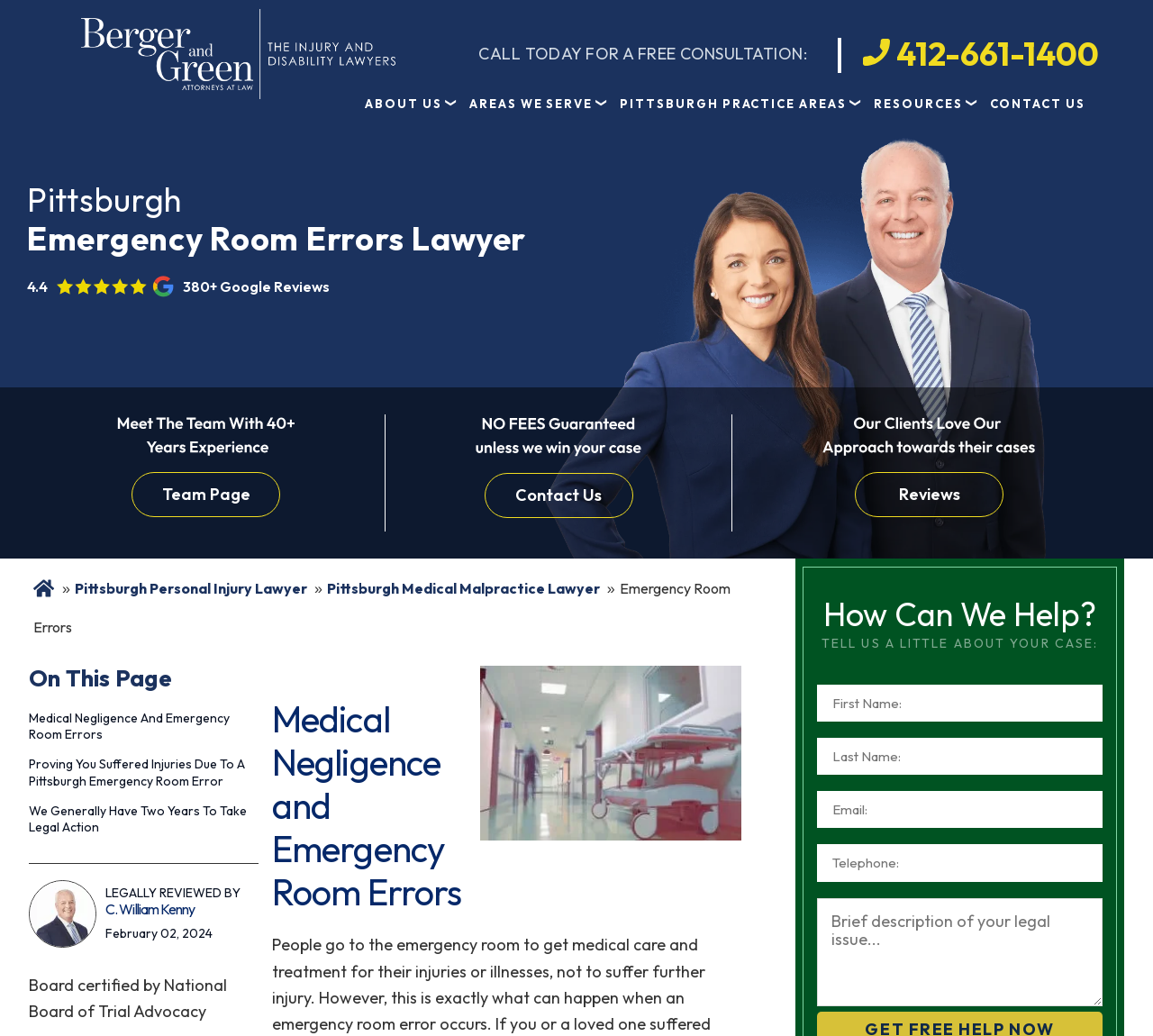What is the phone number to call for a free consultation?
Using the visual information from the image, give a one-word or short-phrase answer.

412-661-1400